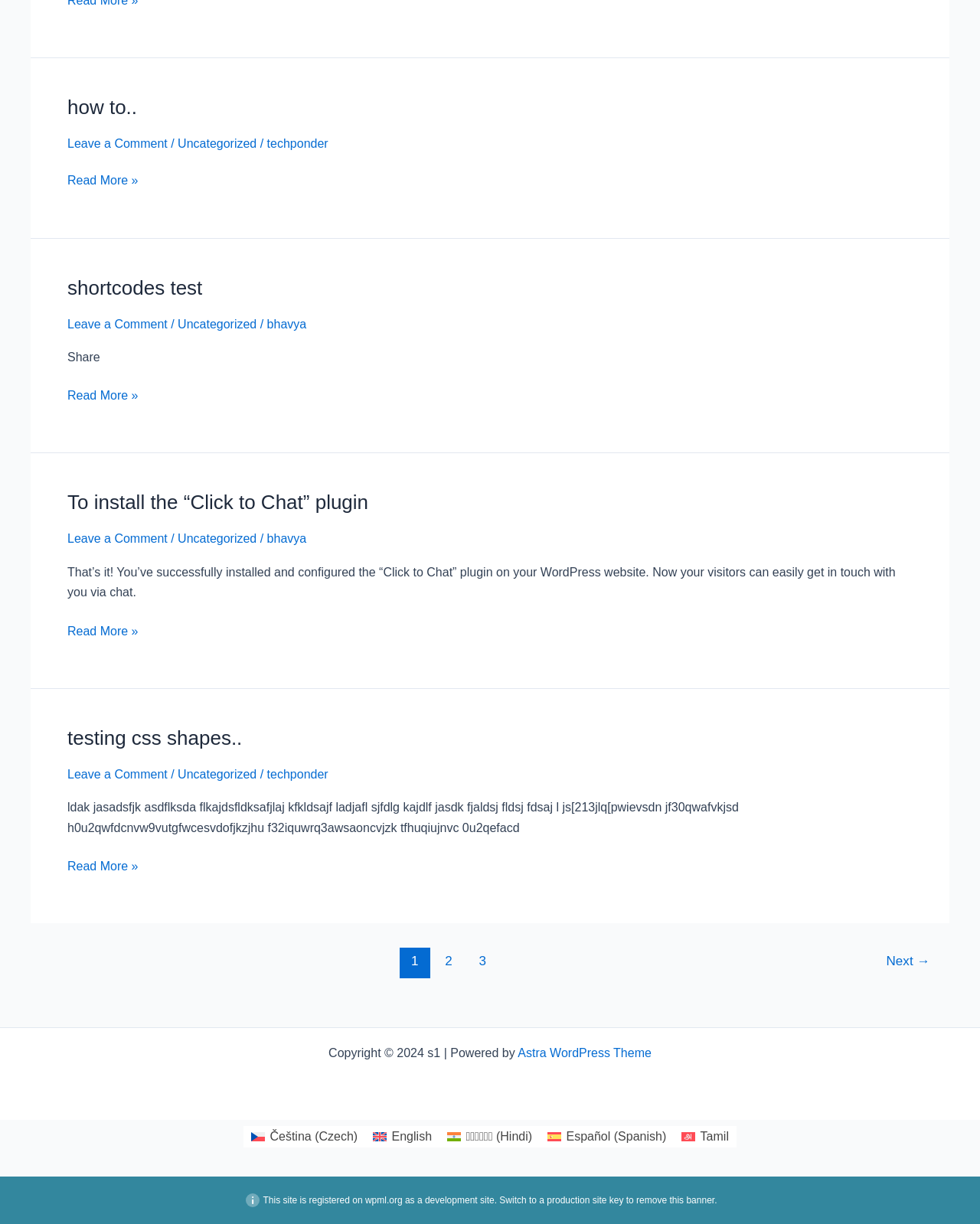Locate the bounding box of the user interface element based on this description: "Product Review Guidelines".

None